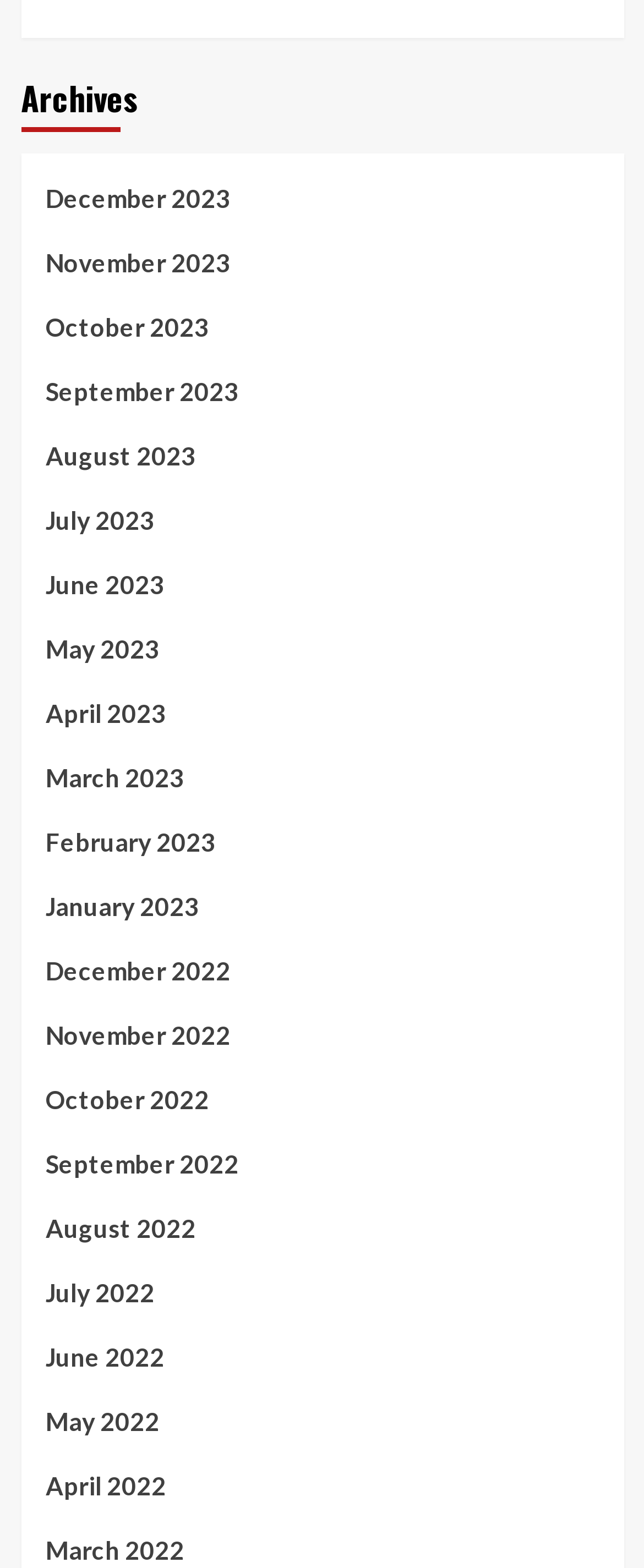Please identify the bounding box coordinates of the clickable region that I should interact with to perform the following instruction: "visit Archives page". The coordinates should be expressed as four float numbers between 0 and 1, i.e., [left, top, right, bottom].

[0.032, 0.046, 0.214, 0.085]